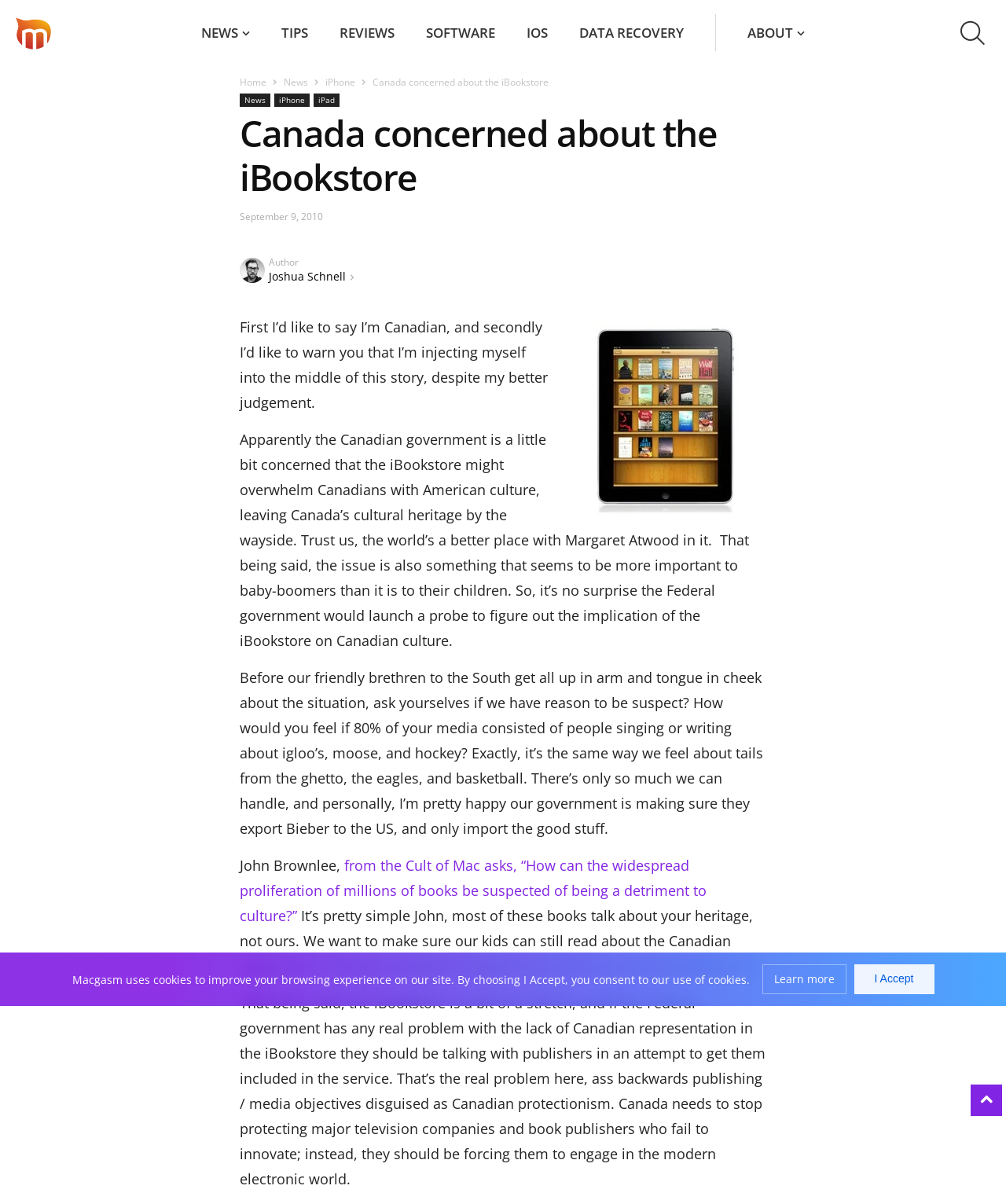What is the date of the article?
Can you provide an in-depth and detailed response to the question?

I determined the answer by looking at the time element in the article, which displays the date 'September 9, 2010'.